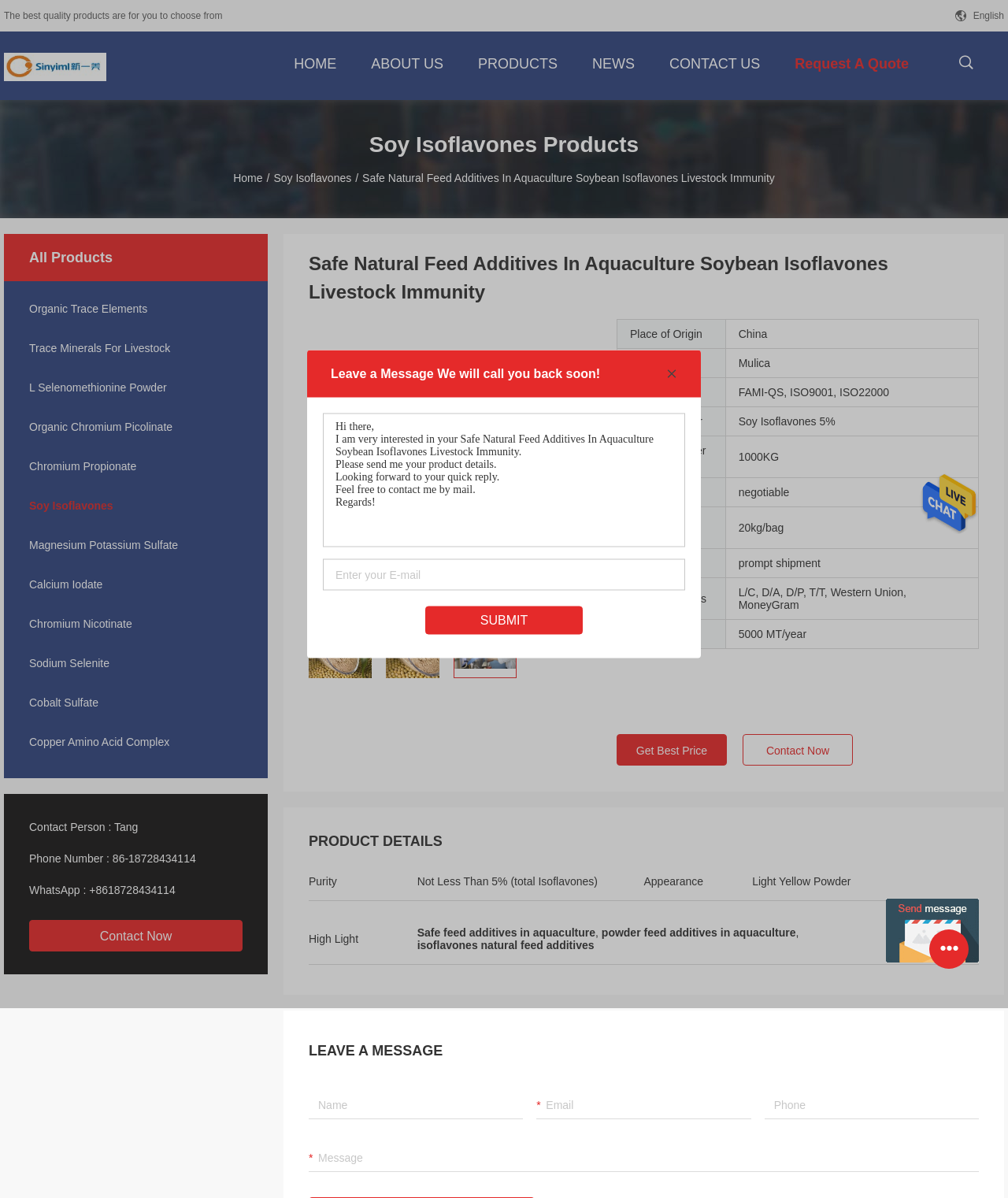What is the company name?
Provide a one-word or short-phrase answer based on the image.

Sichuan Sinyiml Biotechnology Co., Ltd.